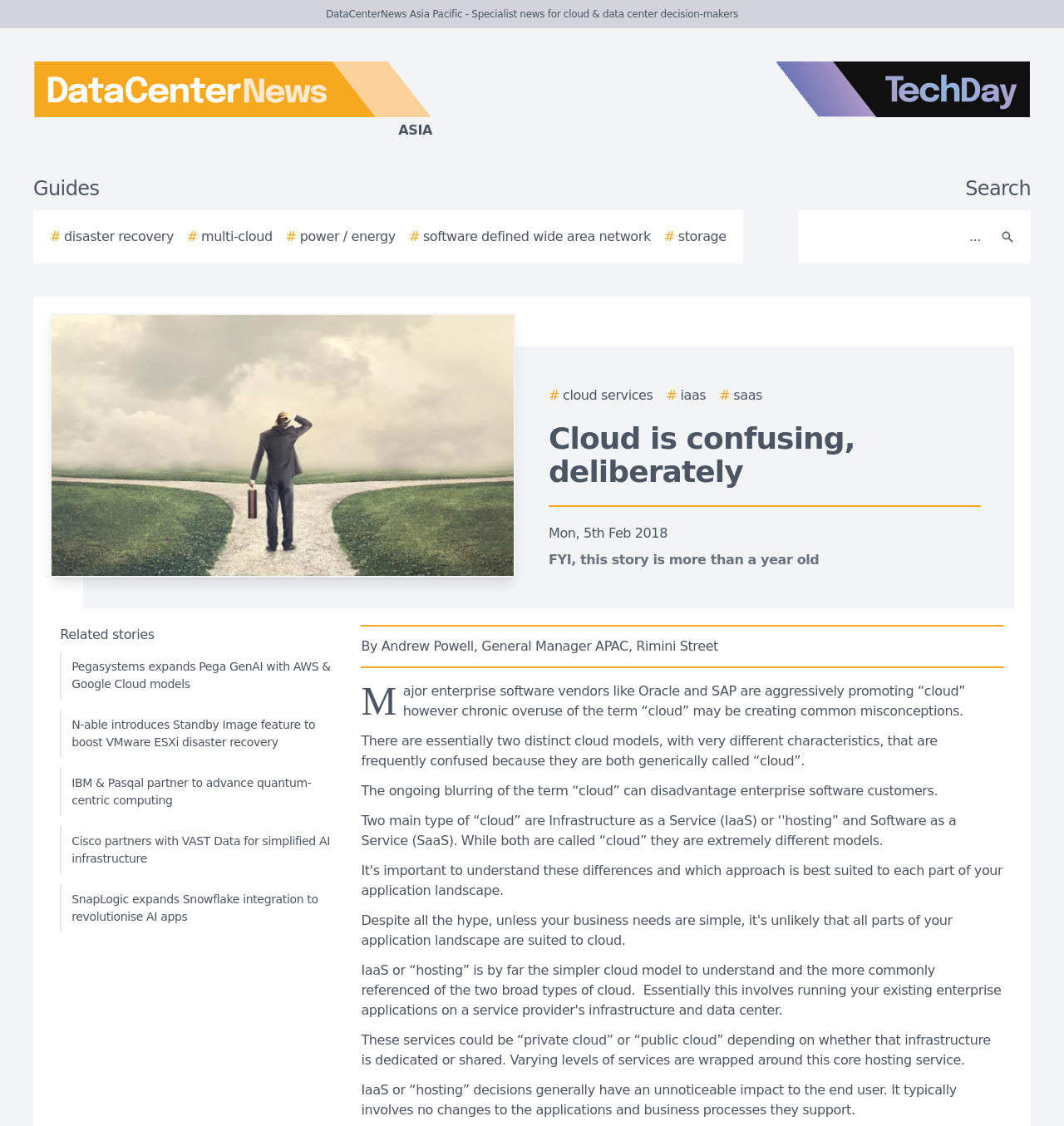Determine the bounding box coordinates of the clickable element to complete this instruction: "Explore the DataCenterNews Asia Pacific website". Provide the coordinates in the format of four float numbers between 0 and 1, [left, top, right, bottom].

[0.0, 0.055, 0.438, 0.125]